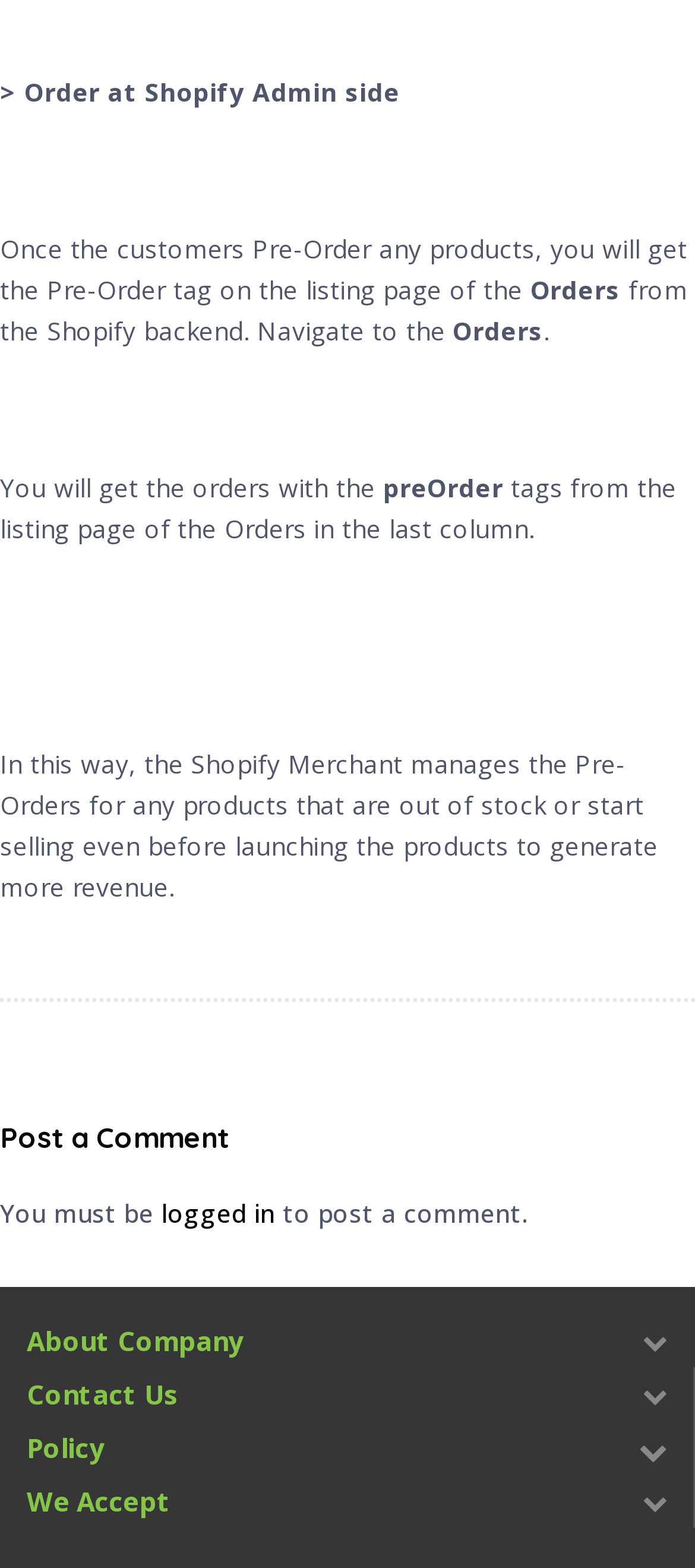What is the purpose of the Pre-Order tag?
Examine the image and give a concise answer in one word or a short phrase.

To manage out-of-stock products